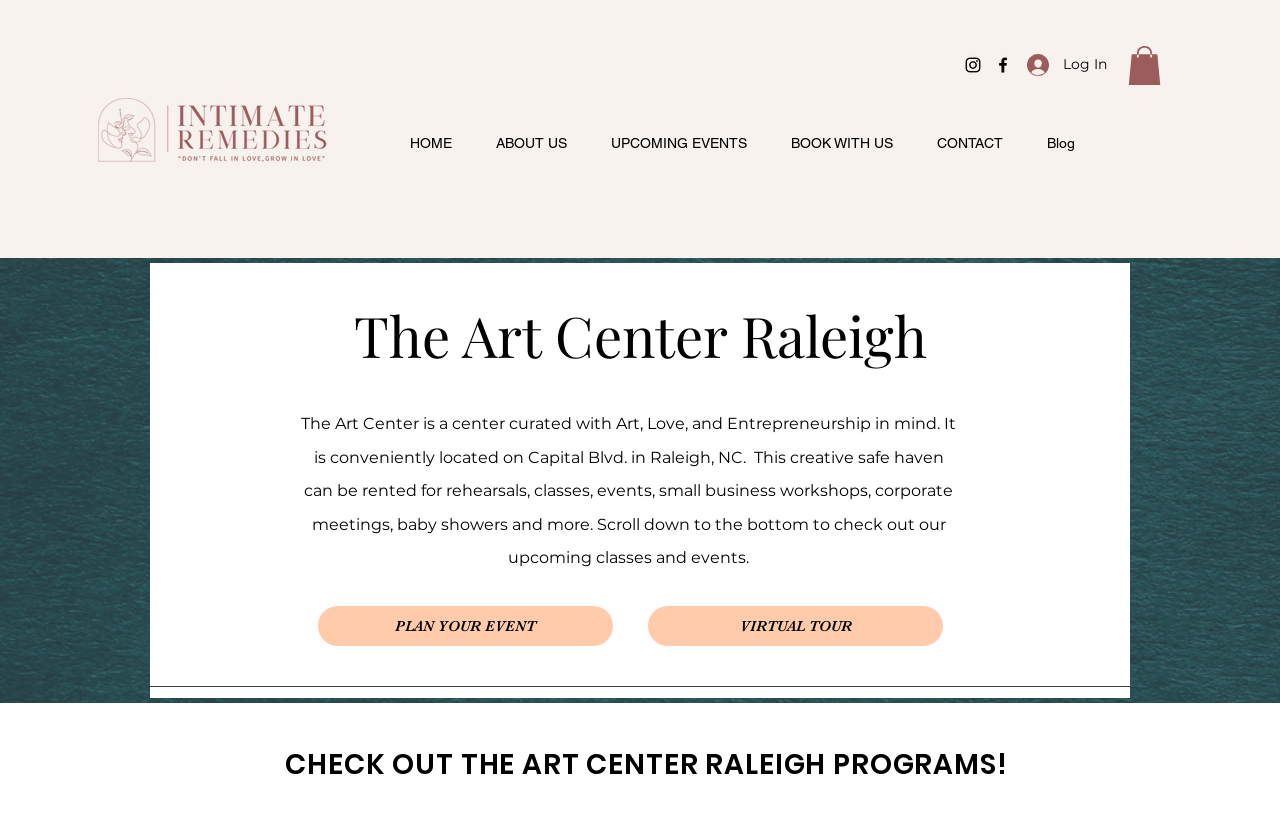Bounding box coordinates are to be given in the format (top-left x, top-left y, bottom-right x, bottom-right y). All values must be floating point numbers between 0 and 1. Provide the bounding box coordinate for the UI element described as: BOOK WITH US

[0.601, 0.144, 0.715, 0.205]